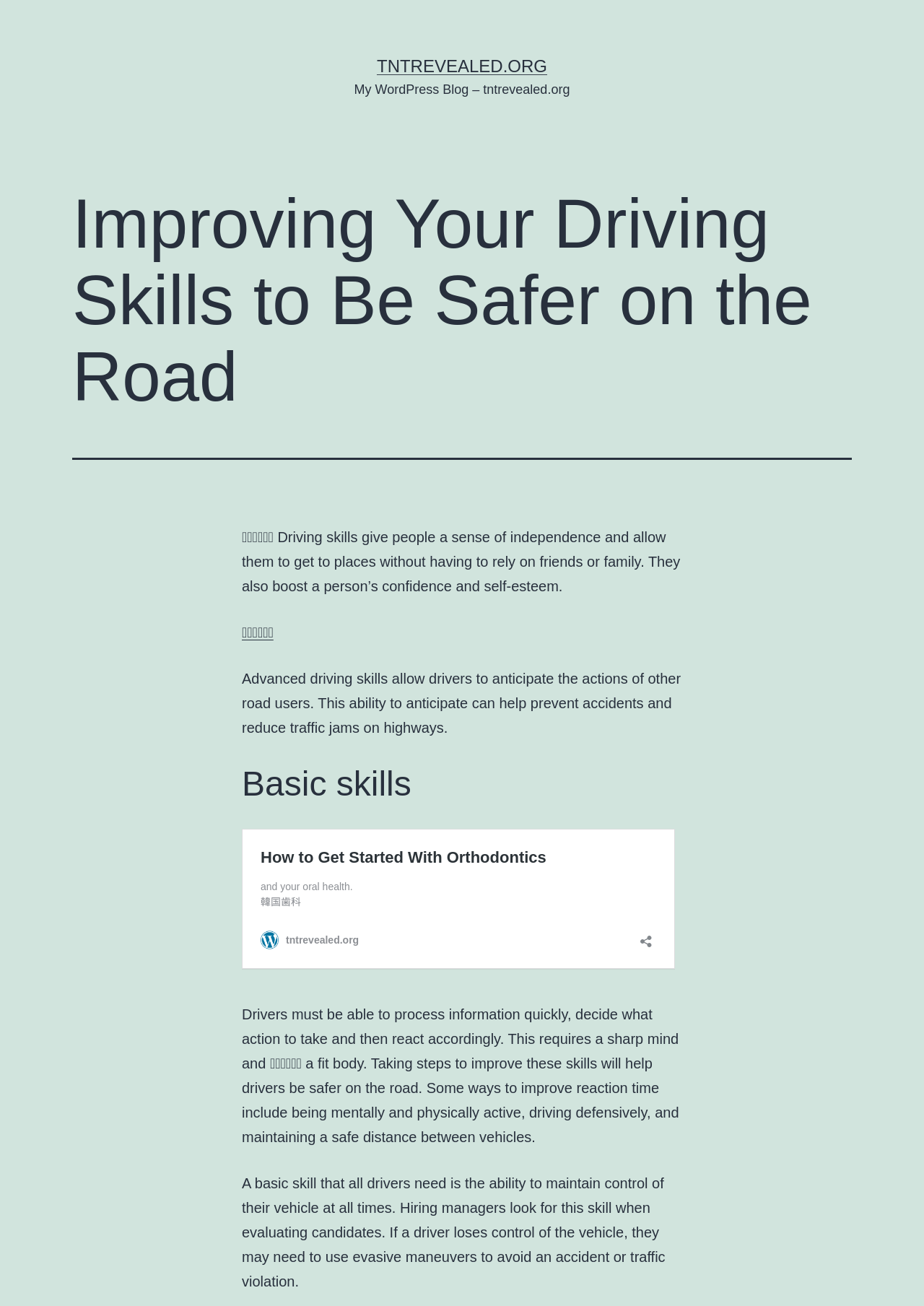Look at the image and answer the question in detail:
What is the benefit of having advanced driving skills?

According to the webpage, advanced driving skills allow drivers to anticipate the actions of other road users, which can help prevent accidents and reduce traffic jams on highways. This is stated in the paragraph that starts with 'Advanced driving skills...'.